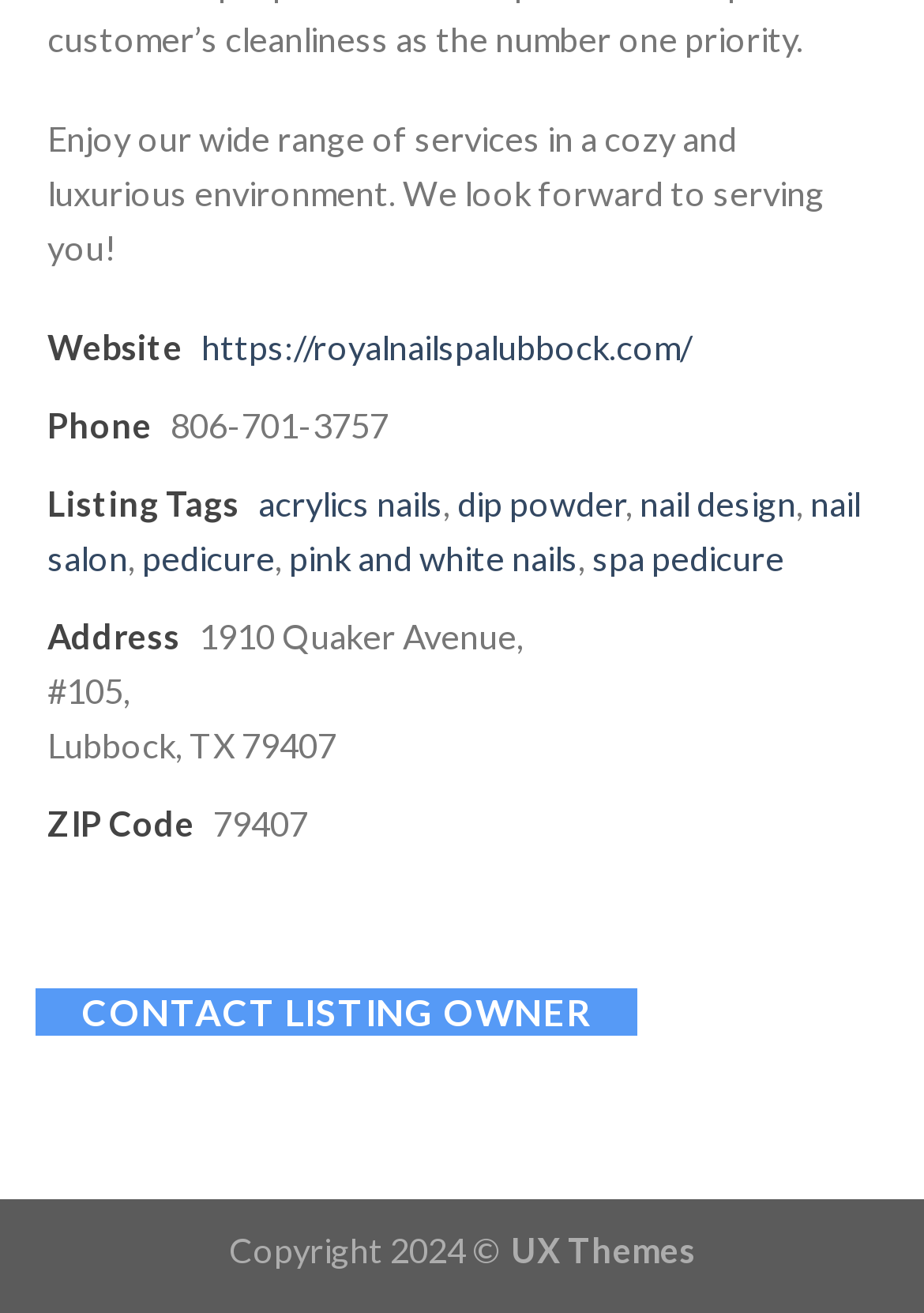Please determine the bounding box coordinates, formatted as (top-left x, top-left y, bottom-right x, bottom-right y), with all values as floating point numbers between 0 and 1. Identify the bounding box of the region described as: https://royalnailspalubbock.com/

[0.218, 0.248, 0.749, 0.279]